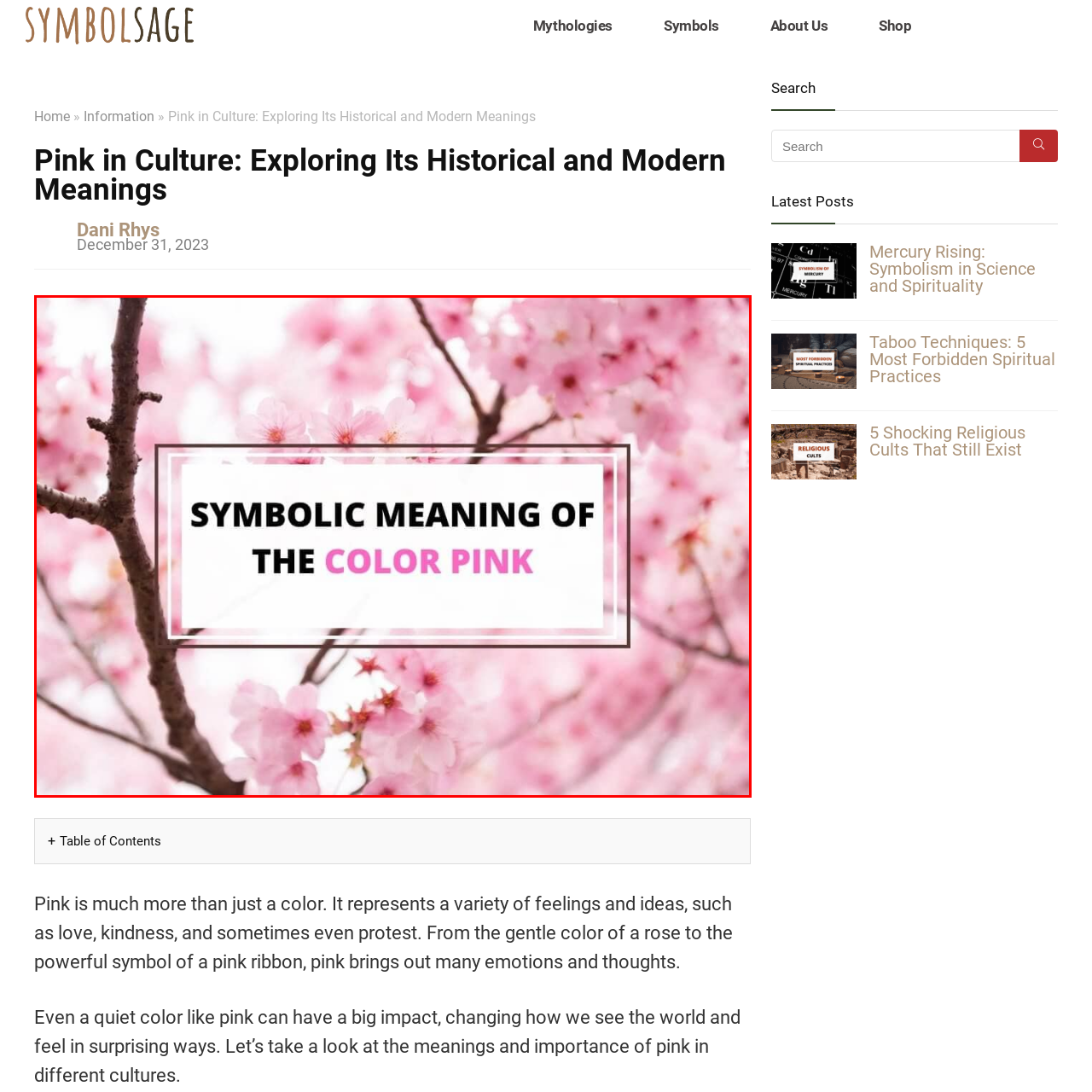Observe the visual content surrounded by a red rectangle, What is the purpose of the image? Respond using just one word or a short phrase.

To invite discussion